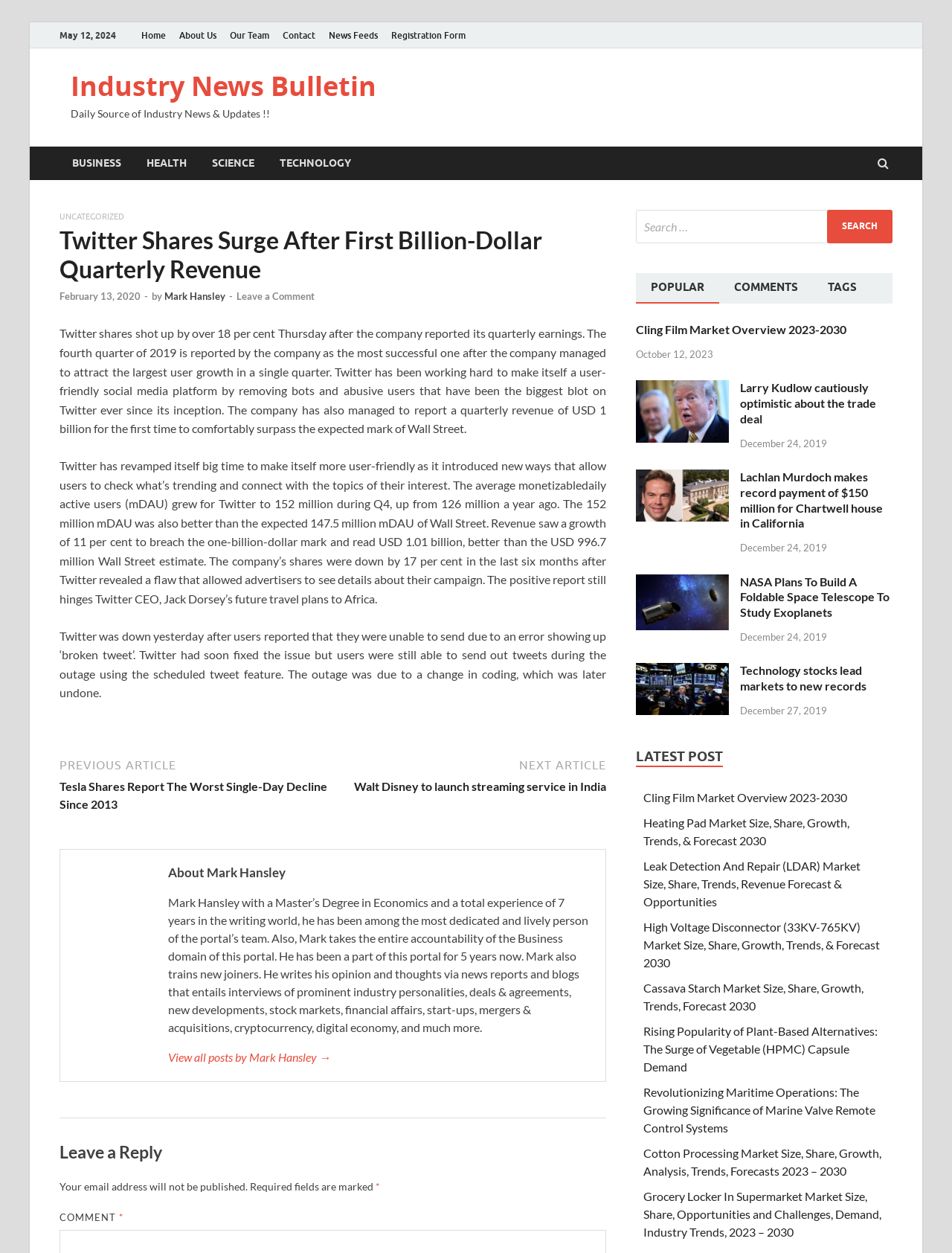Identify the bounding box coordinates of the element that should be clicked to fulfill this task: "Read the 'About Mark Hansley' section". The coordinates should be provided as four float numbers between 0 and 1, i.e., [left, top, right, bottom].

[0.177, 0.69, 0.62, 0.703]